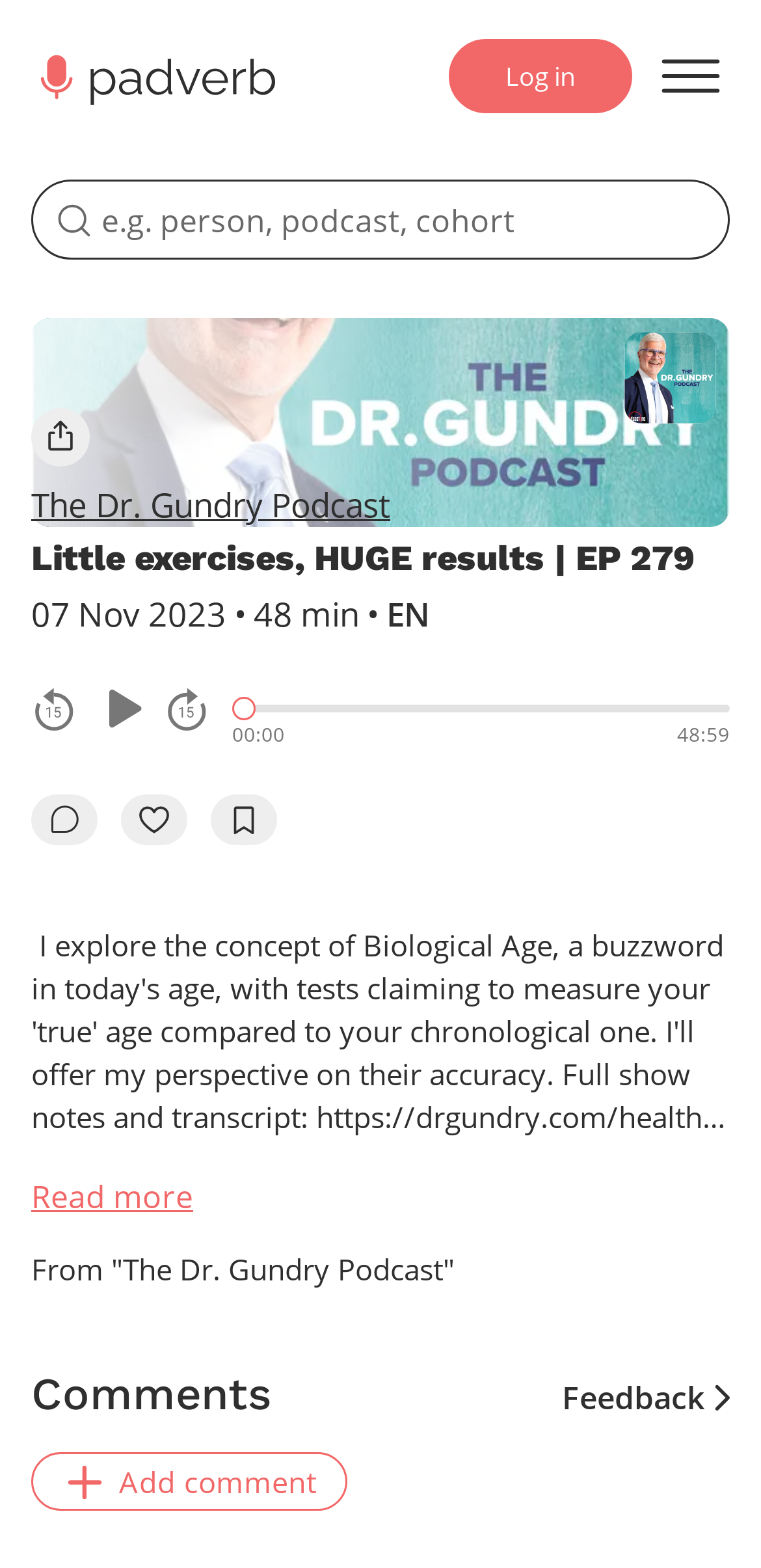What is the language of the podcast?
Based on the screenshot, give a detailed explanation to answer the question.

I found the language of the podcast by looking at the static text 'EN' which indicates the language of the podcast is English.